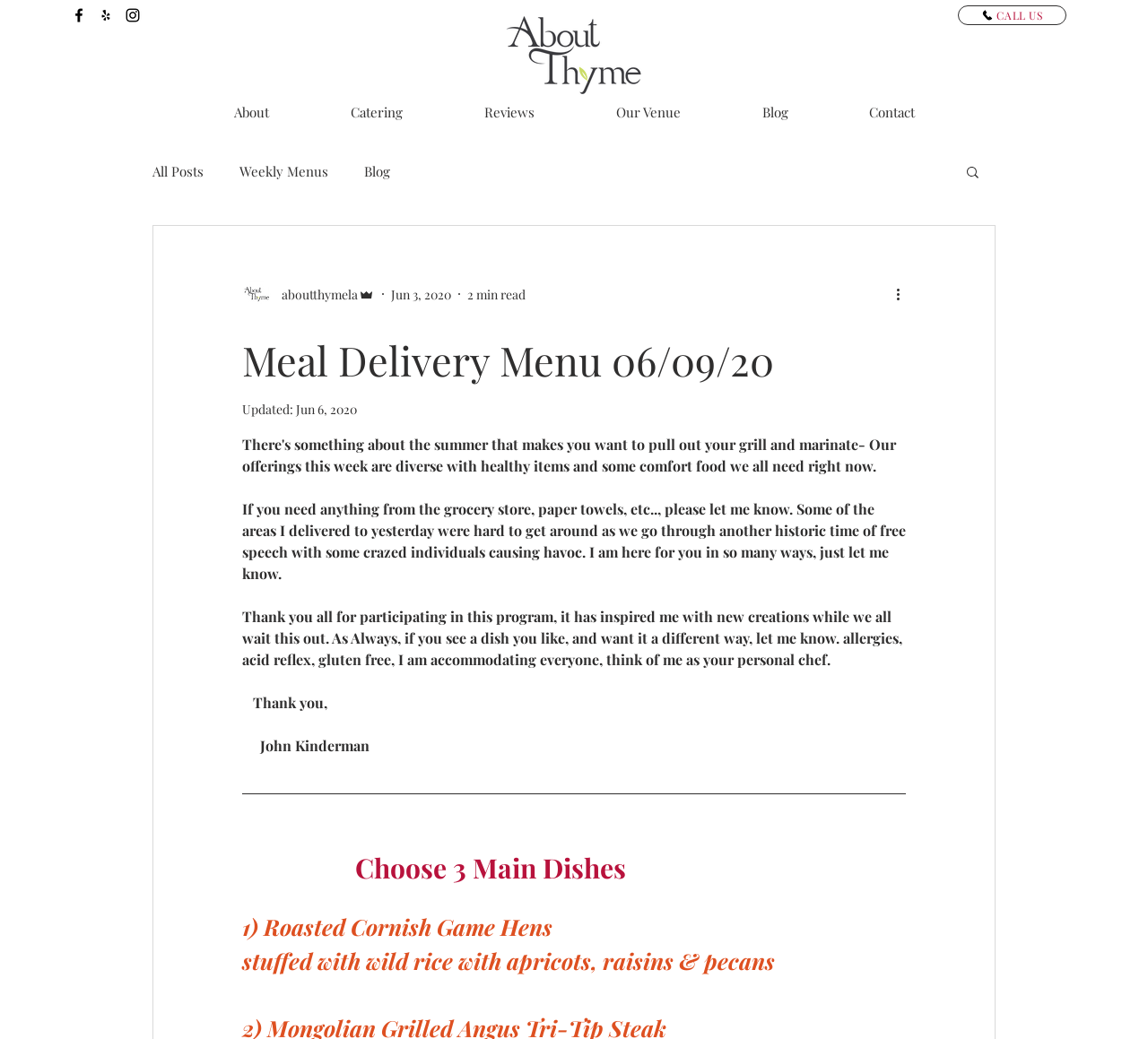Who is the author of the latest article?
Using the information from the image, give a concise answer in one word or a short phrase.

John Kinderman